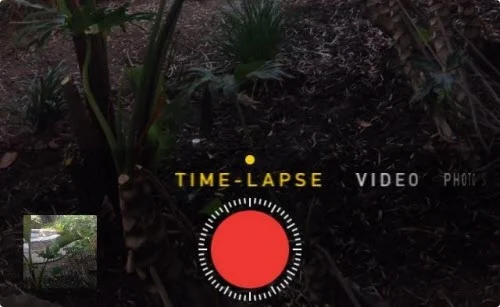Create an exhaustive description of the image.

The image illustrates the user interface of an iPhone camera featuring the "Time-Lapse" mode. Dominated by a prominent red recording button in the center, this interface is designed for capturing sequences at a slower frame rate to create an accelerated playback effect. The word "TIME-LAPSE" is clearly displayed in bright yellow above the recording button, indicating the mode selected for video recording. This feature allows users to capture moments over an extended period and view them in a condensed timeline, making it ideal for documenting activities like blooming flowers or the movement of clouds. The camera’s viewfinder shows a glimpse of a garden scene, suggesting a natural setting perfect for this type of video capture. The interface also includes options for switching between "VIDEO" and "PHOTOS," highlighting the versatility of the iPhone camera.